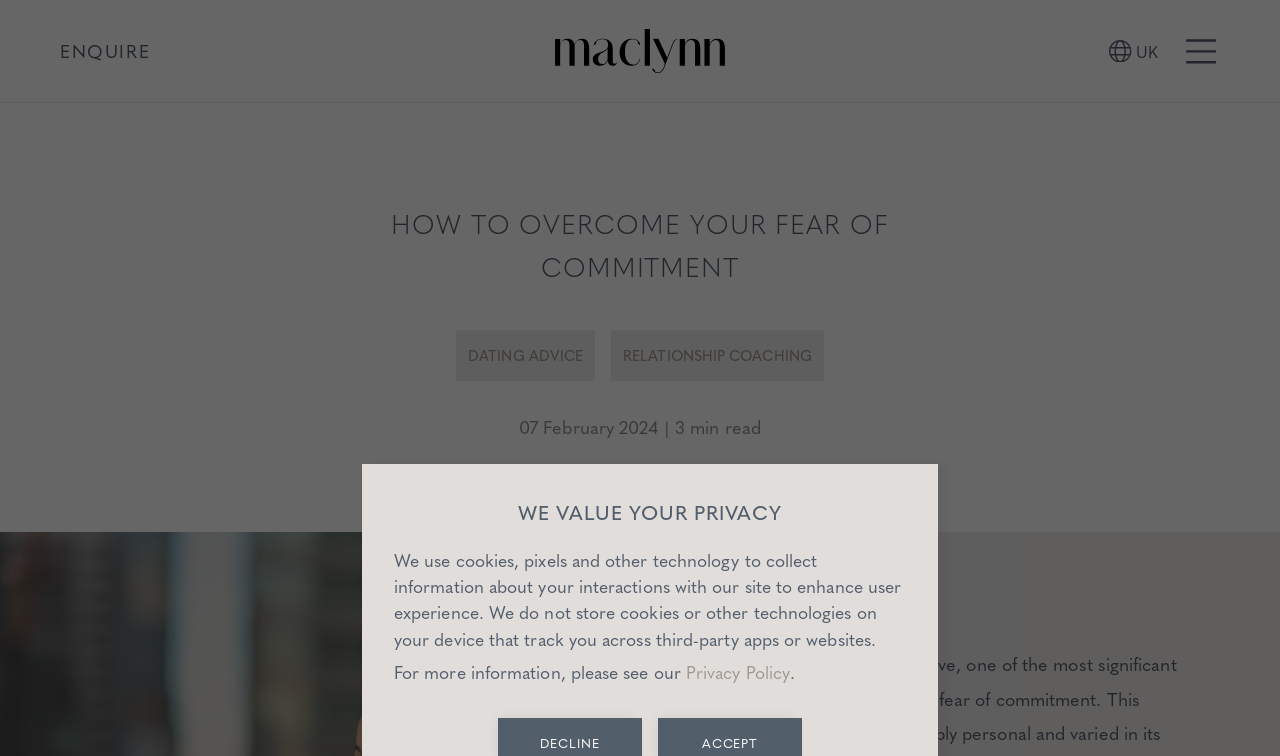Bounding box coordinates are to be given in the format (top-left x, top-left y, bottom-right x, bottom-right y). All values must be floating point numbers between 0 and 1. Provide the bounding box coordinate for the UI element described as: aria-label="Home"

[0.434, 0.039, 0.566, 0.096]